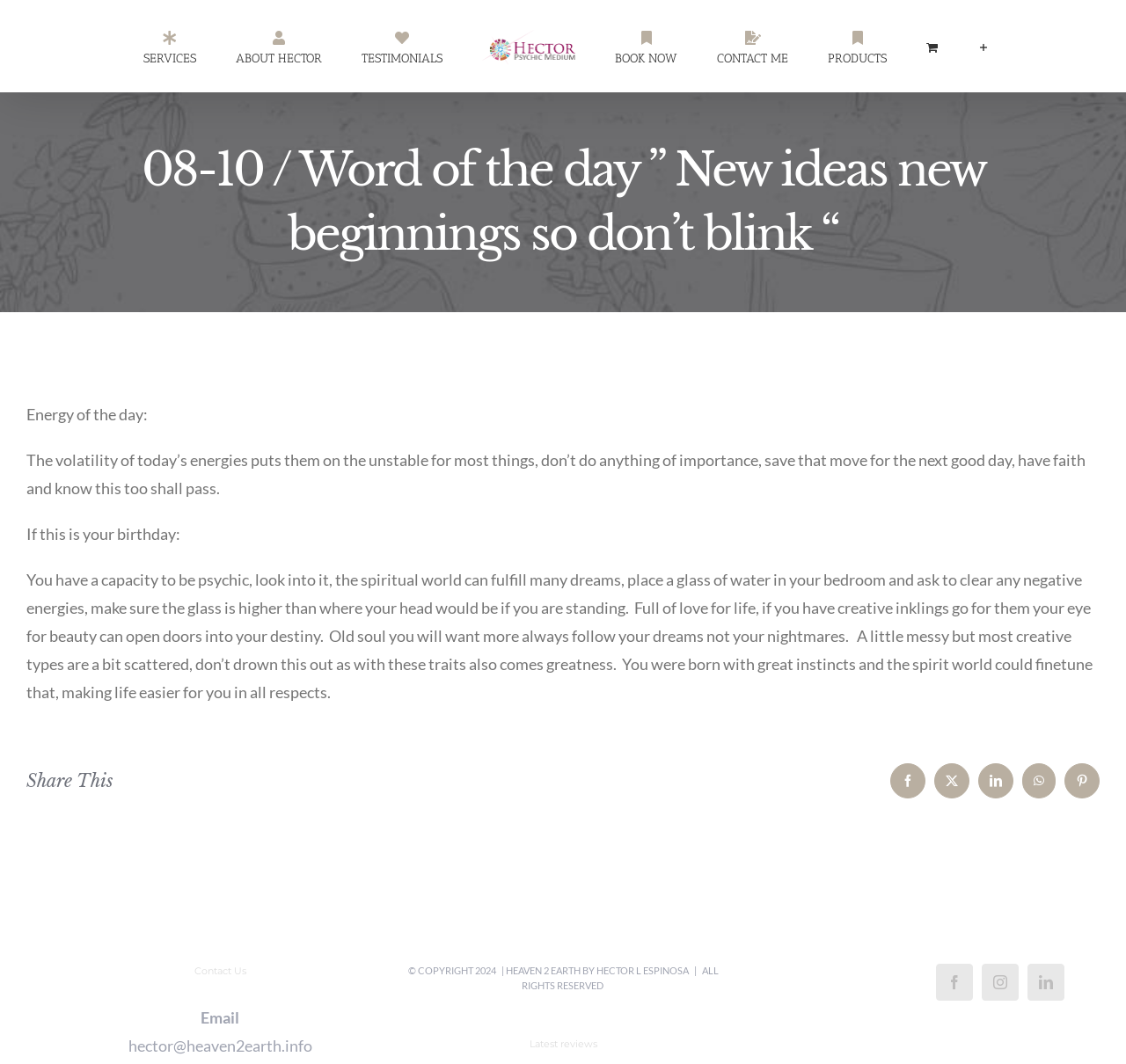Show the bounding box coordinates for the HTML element as described: "alt="Heaven2Earth by Hector Espinosa Logo"".

[0.428, 0.026, 0.511, 0.061]